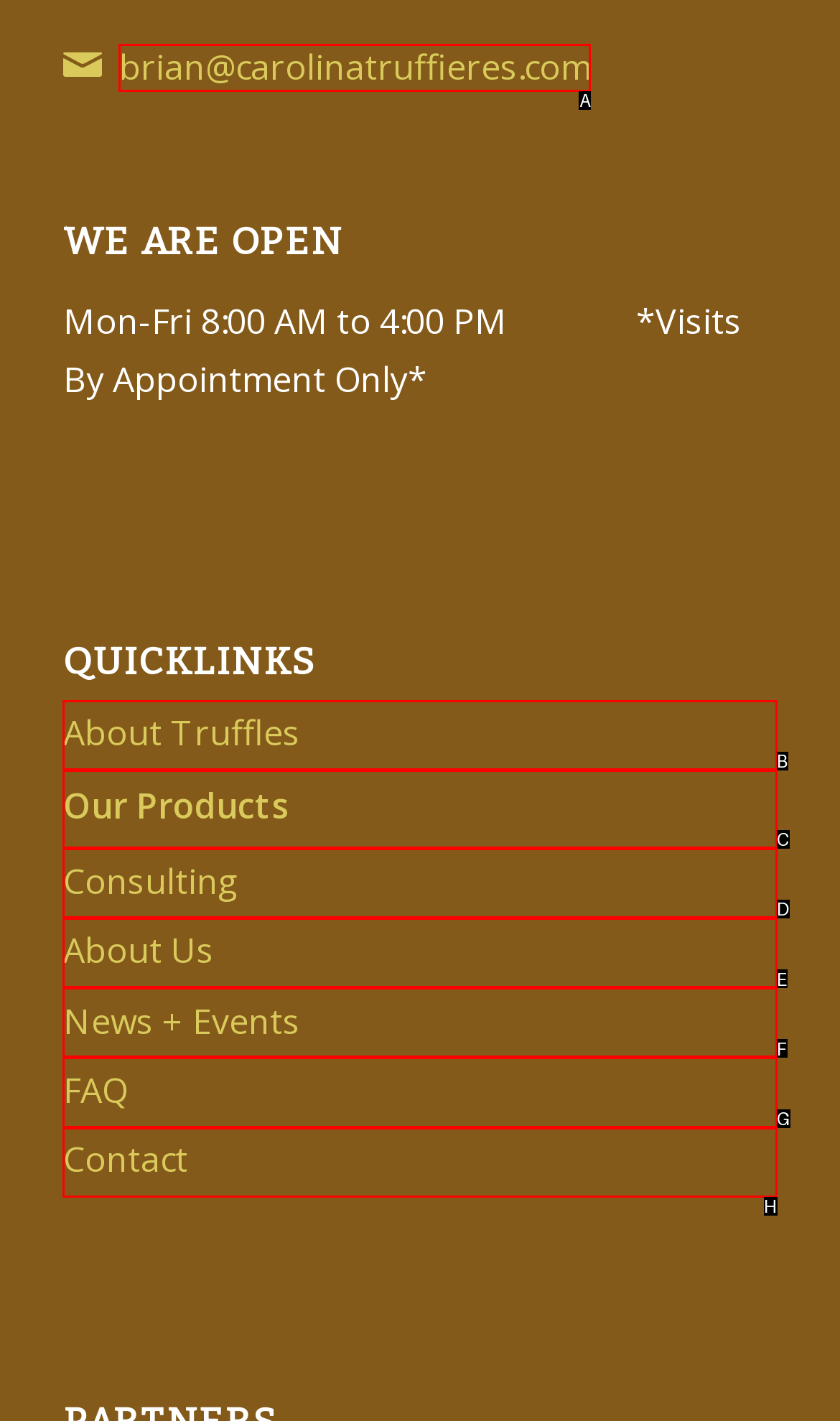Select the letter of the UI element you need to click on to fulfill this task: check the consulting services. Write down the letter only.

D